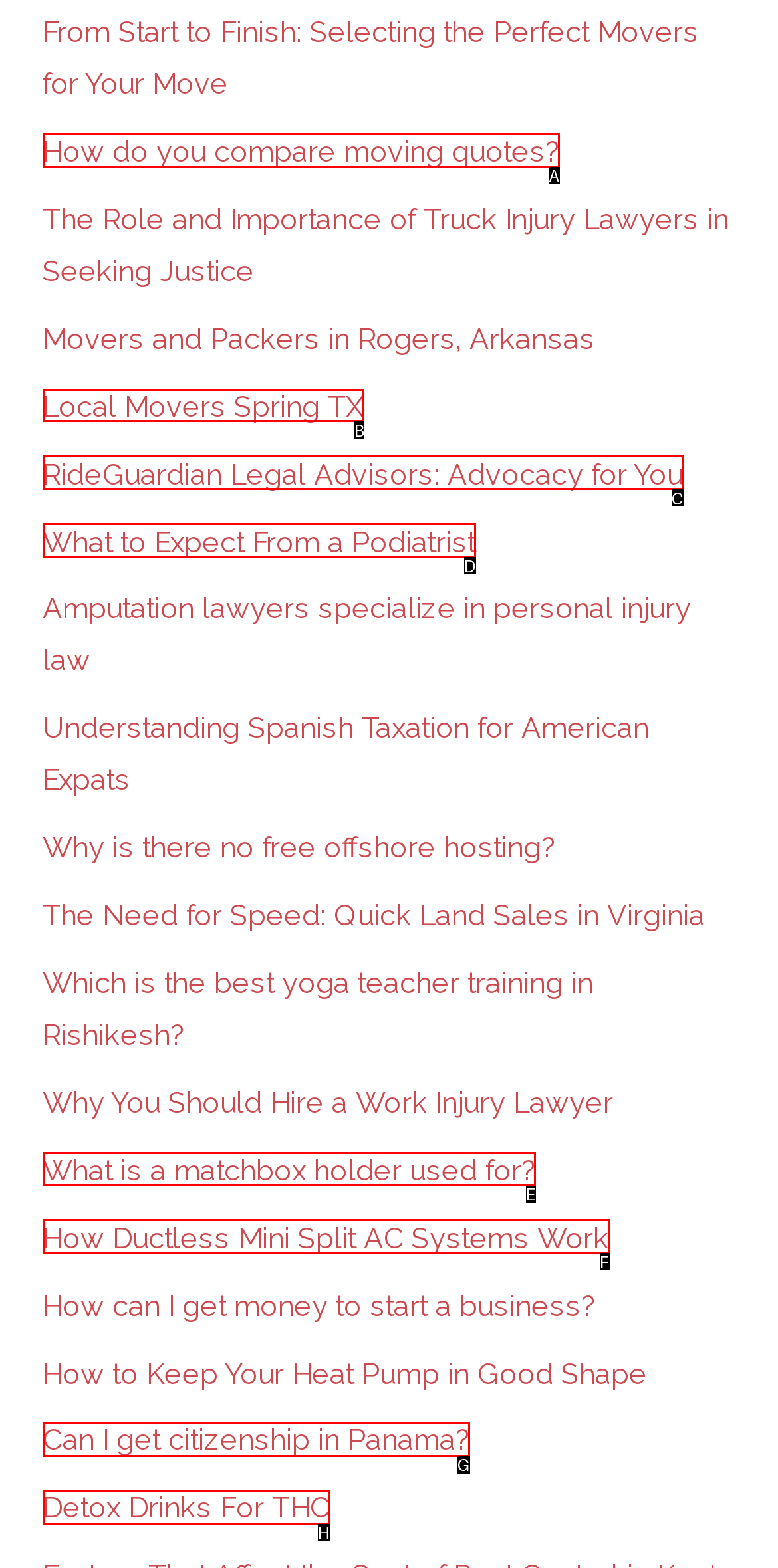Choose the UI element you need to click to carry out the task: Get information about local movers in Spring, TX.
Respond with the corresponding option's letter.

B